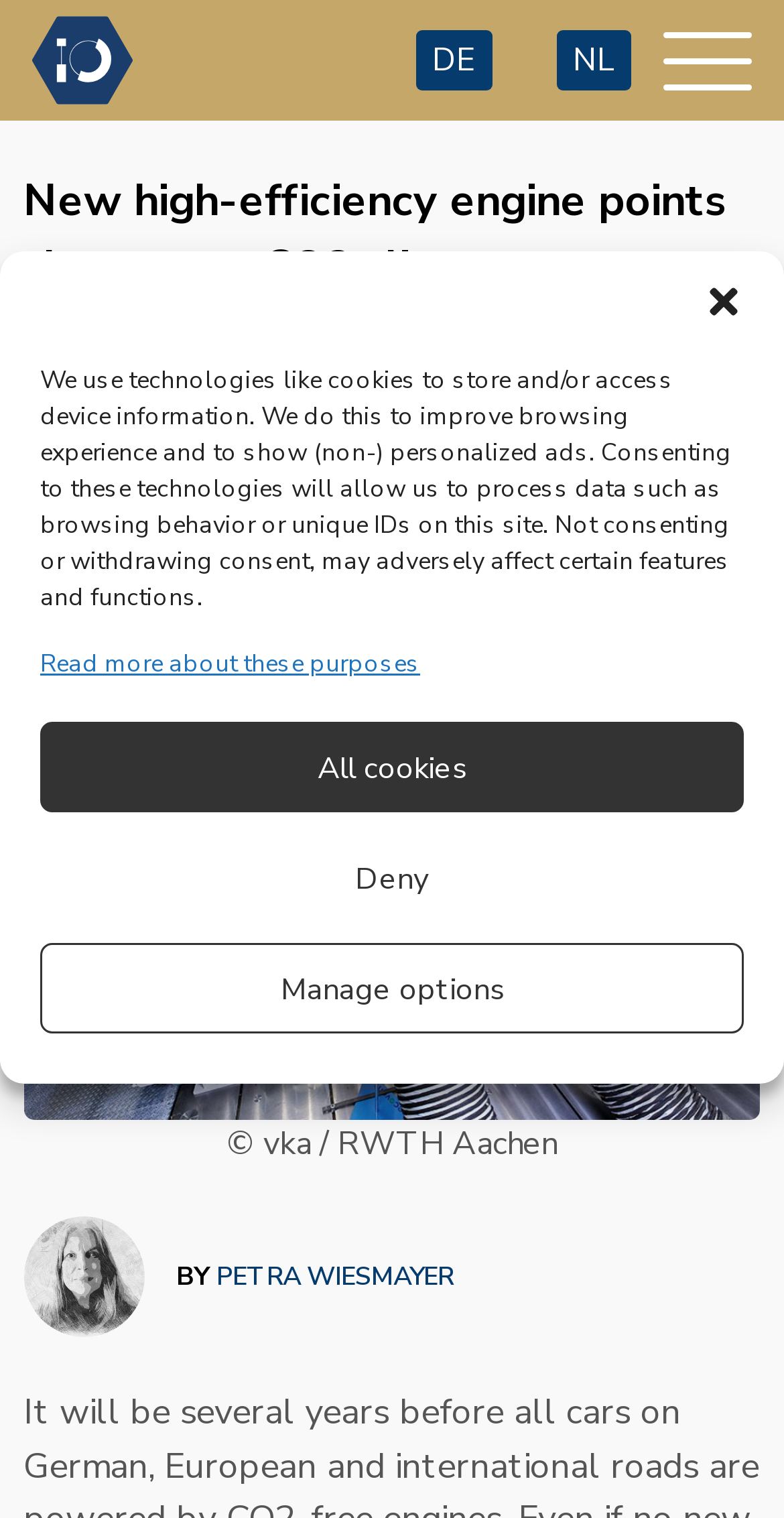Reply to the question with a single word or phrase:
What is the language of the webpage?

German